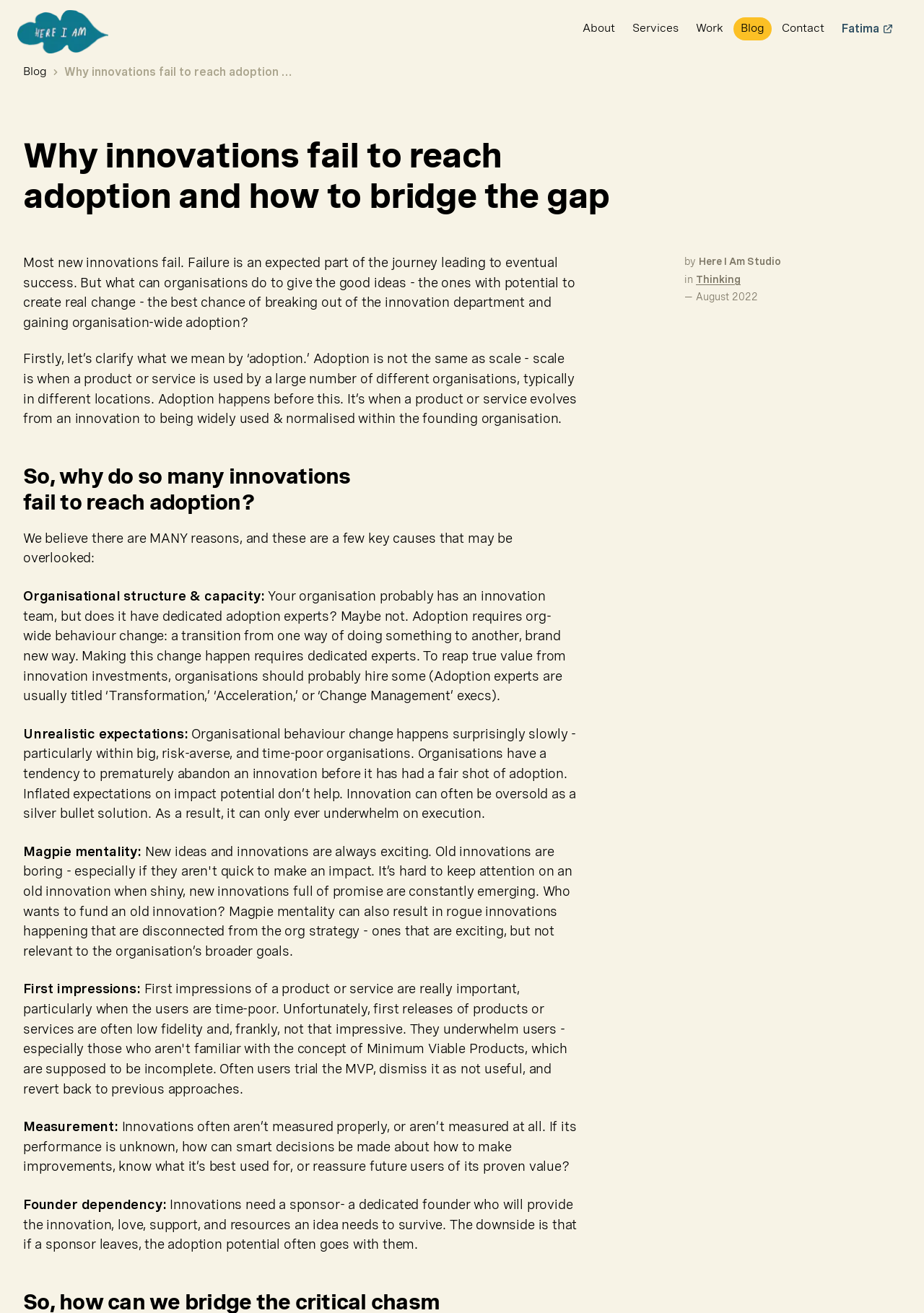Determine the bounding box coordinates of the UI element described below. Use the format (top-left x, top-left y, bottom-right x, bottom-right y) with floating point numbers between 0 and 1: Blog

[0.794, 0.013, 0.835, 0.031]